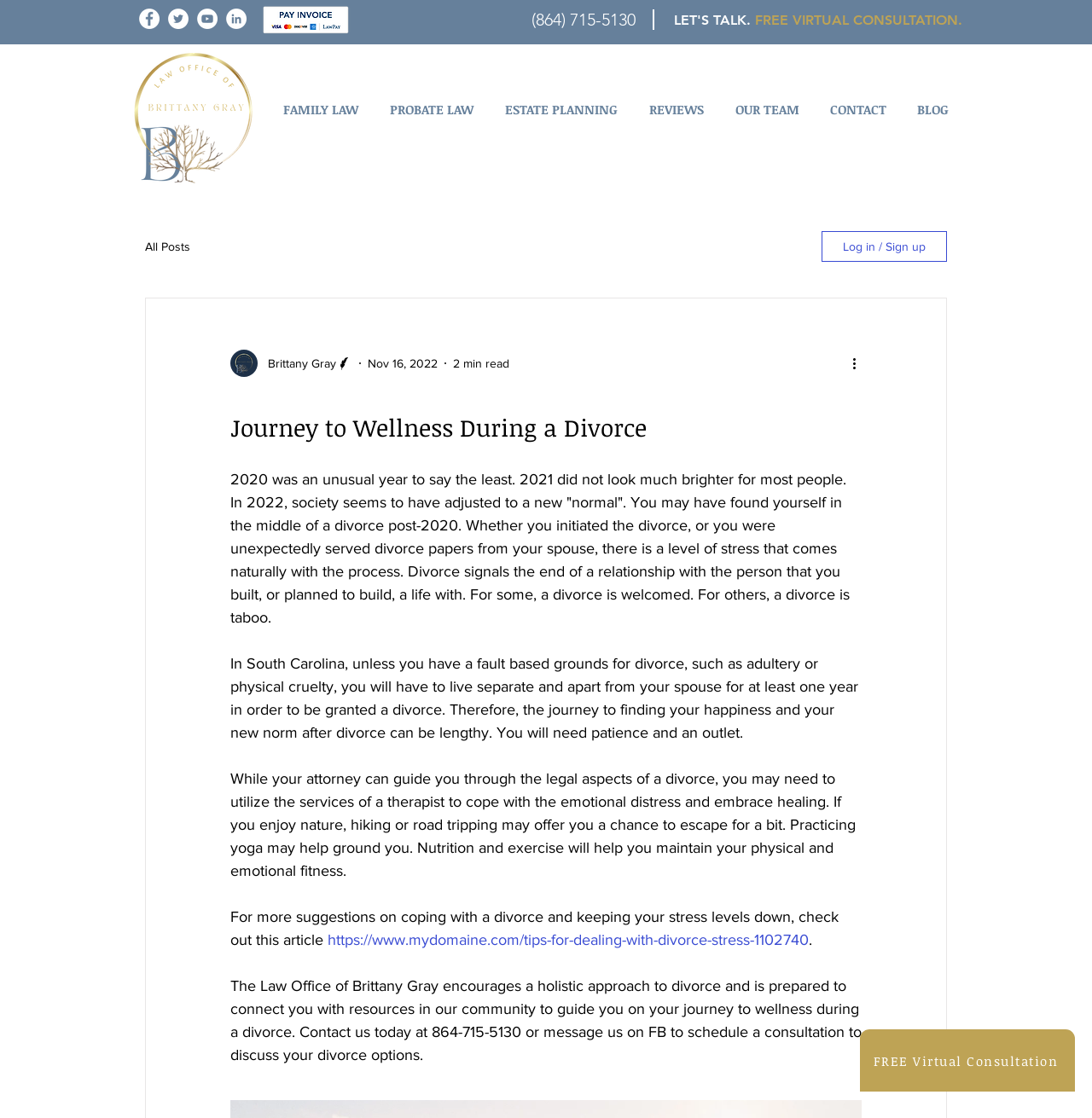Describe the entire webpage, focusing on both content and design.

This webpage is about a law office, specifically focusing on family law, probate law, and estate planning. At the top left corner, there is a social bar with four links. Next to it, there is an image of a payment method, LP_PayInvoice_CCs.png. On the top right corner, there is a phone number, (864) 715-5130, which is also a clickable link.

Below the phone number, there is a heading that reads "LET'S TALK. FREE VIRTUAL CONSULTATION." with a link to schedule a consultation. Underneath, there is a navigation menu with links to different sections of the website, including blog, family law, probate law, estate planning, reviews, our team, and contact.

The main content of the webpage is an article titled "Journey to Wellness During a Divorce". The article discusses the stress and emotional distress that comes with divorce and the importance of finding happiness and a new norm after the process. It suggests that while an attorney can guide you through the legal aspects of a divorce, you may need to utilize the services of a therapist to cope with the emotional distress and find healing. The article also provides suggestions on coping with divorce stress, such as practicing yoga, nutrition, and exercise.

At the bottom of the article, there is a call-to-action to contact the Law Office of Brittany Gray to schedule a consultation to discuss divorce options. There is also a link to an external article with more tips on dealing with divorce stress.

On the right side of the webpage, there is a section with the writer's picture, name, and title, as well as the date of the article and the estimated reading time. There is also a button to log in or sign up and a button for more actions.

At the very bottom of the webpage, there is a link to schedule a free virtual consultation.